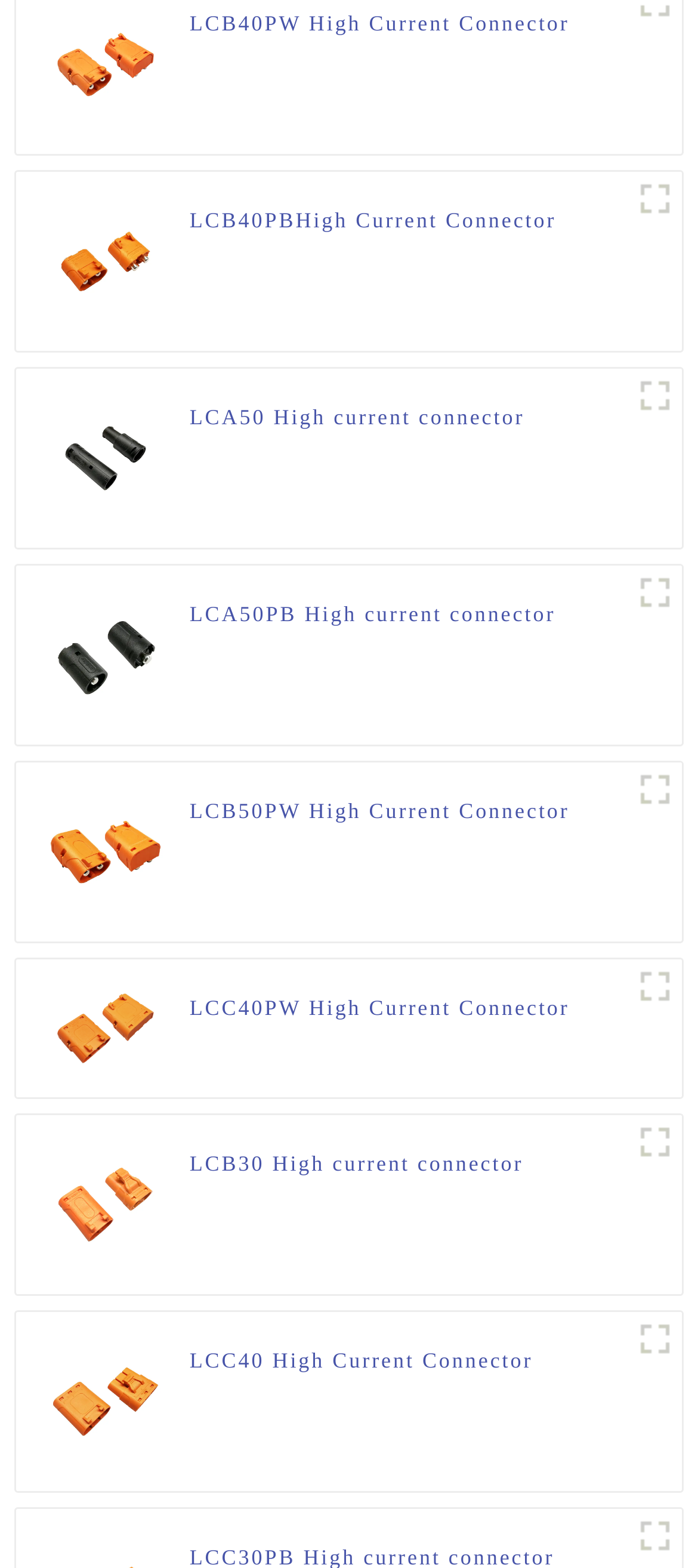Please give a one-word or short phrase response to the following question: 
What is the text of the last link?

显示图